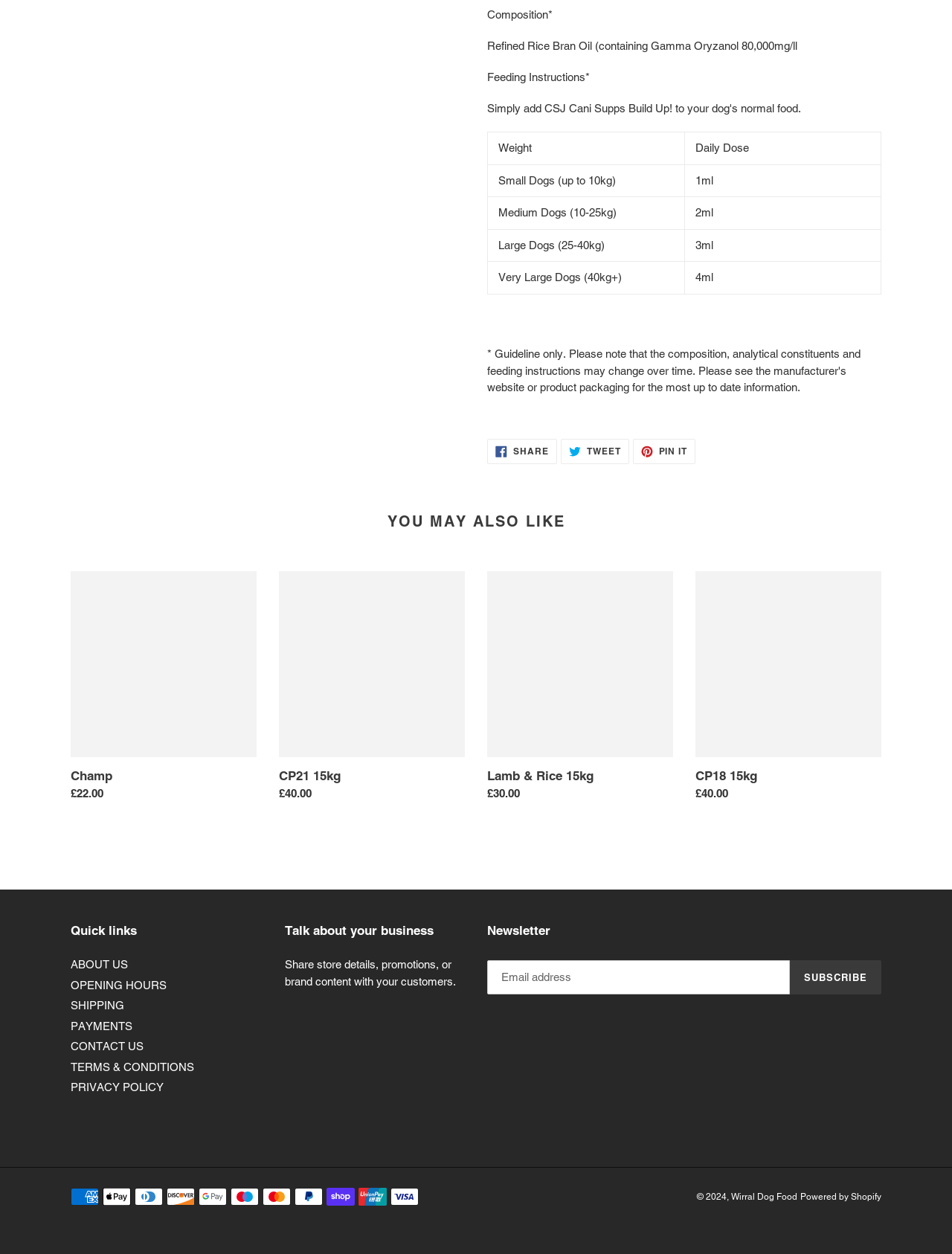Locate the bounding box coordinates of the clickable region to complete the following instruction: "Contact us."

[0.074, 0.829, 0.151, 0.84]